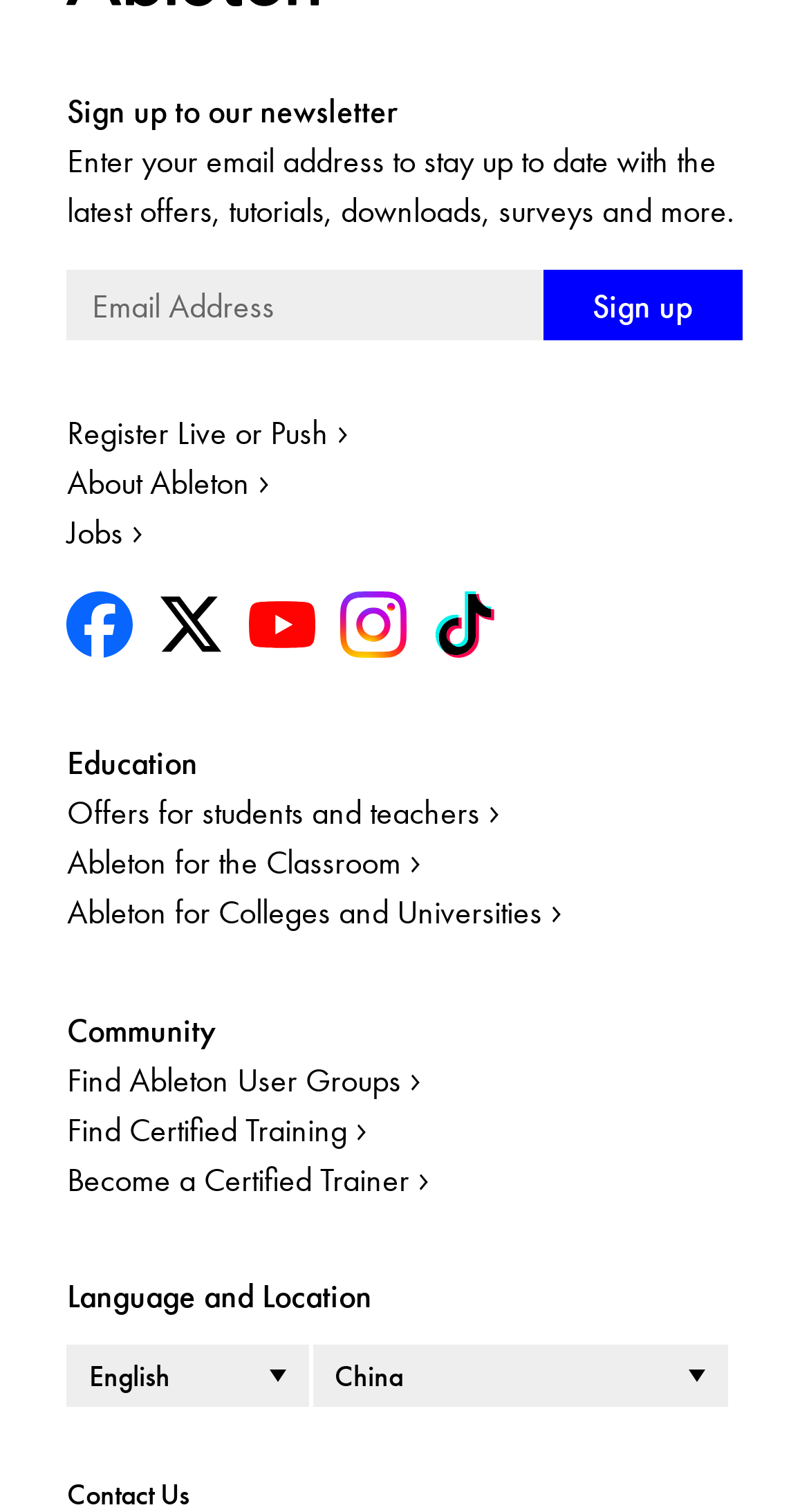What social media platforms are linked?
Based on the image, answer the question with as much detail as possible.

There are links to various social media platforms, including Facebook, Twitter, Youtube, Instagram, and TikTok, each with an accompanying image of the platform's logo. These links likely direct the user to Ableton's official pages on these platforms.